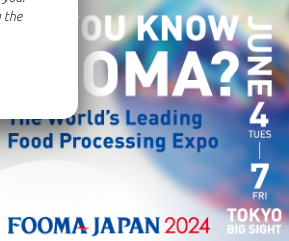Describe every detail you can see in the image.

The image features a promotional banner for FOOMA JAPAN 2024, highlighting it as "The World’s Leading Food Processing Expo." The date is prominently displayed as June 4-7, with the days of the week indicated as Tuesday through Friday. The event will take place at Tokyo Big Sight, a well-known venue in Japan. The design incorporates a modern aesthetic with vibrant colors that draw attention to the details of the expo, making it an enticing invitation for industry professionals interested in food processing innovations and trends.